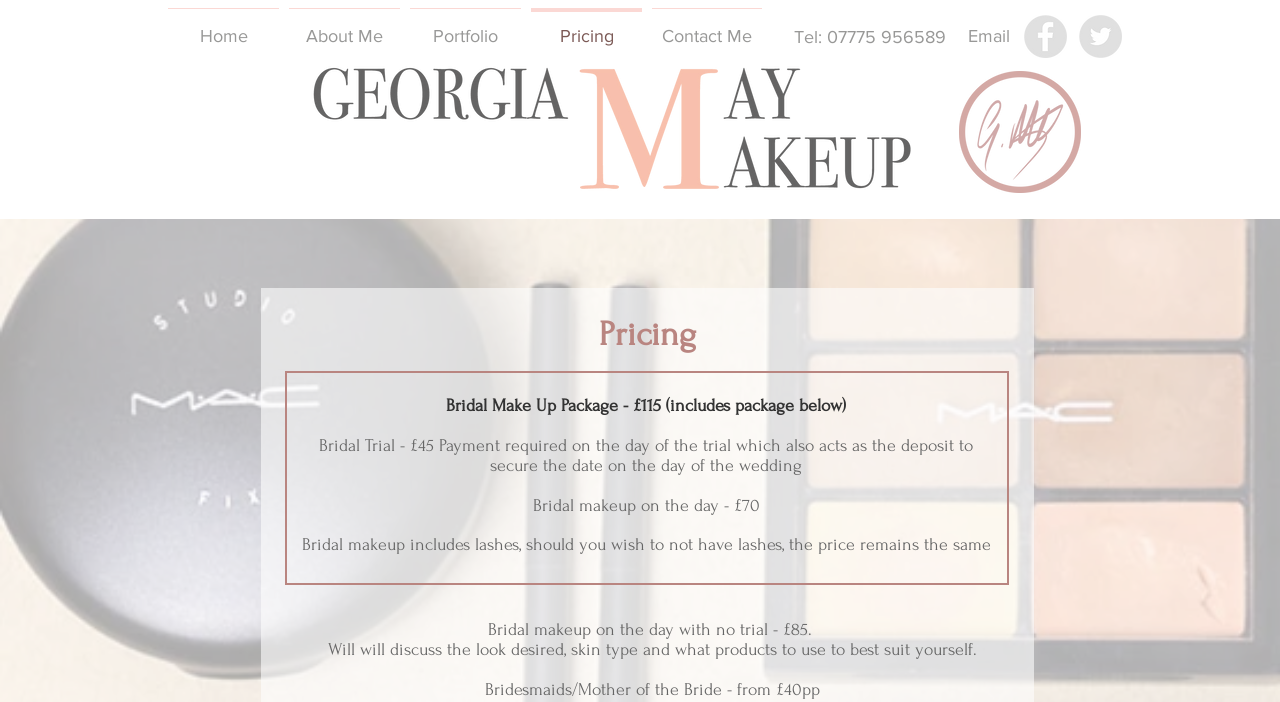Please reply to the following question with a single word or a short phrase:
What is the purpose of the payment on the day of the trial?

deposit to secure the date